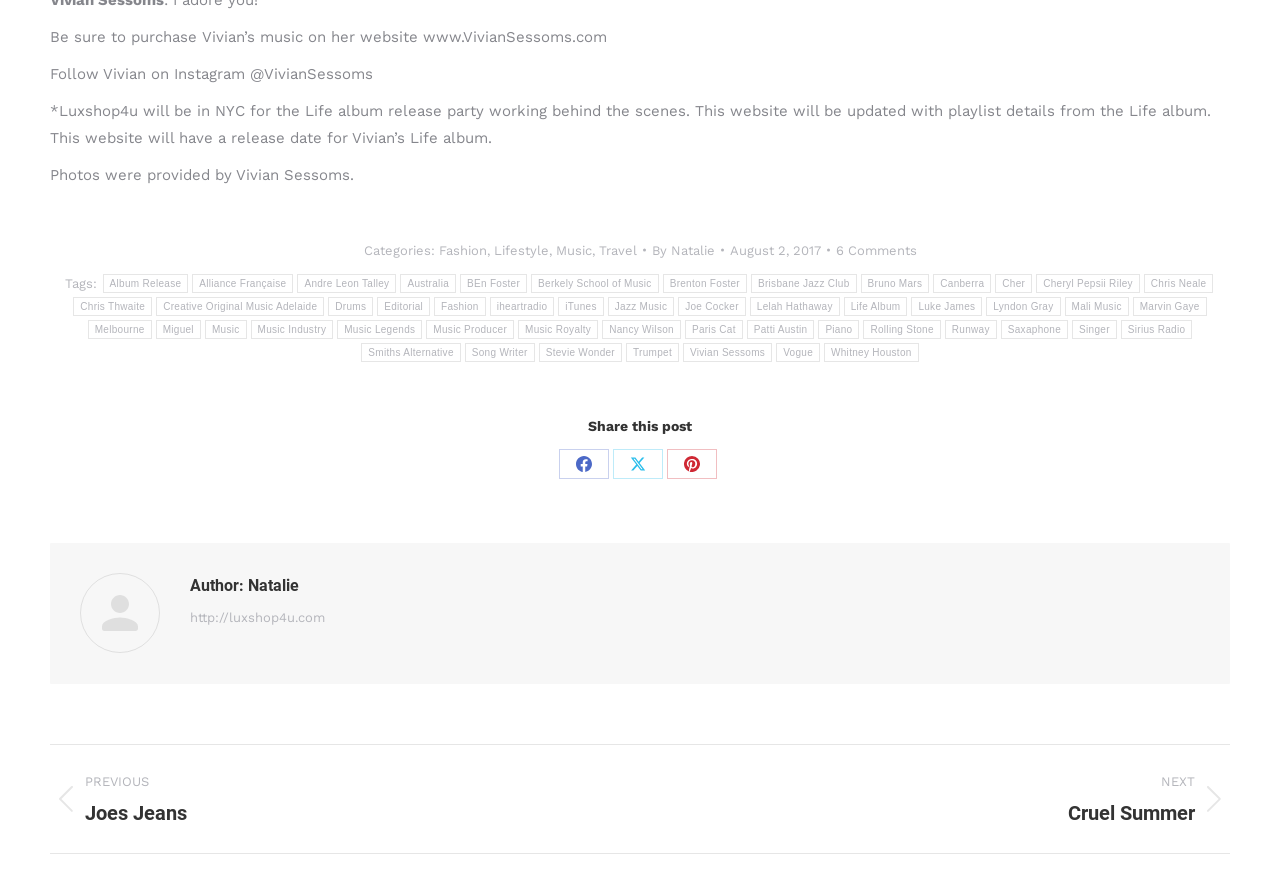Identify the bounding box coordinates of the region I need to click to complete this instruction: "Share this post on Facebook".

[0.437, 0.515, 0.476, 0.55]